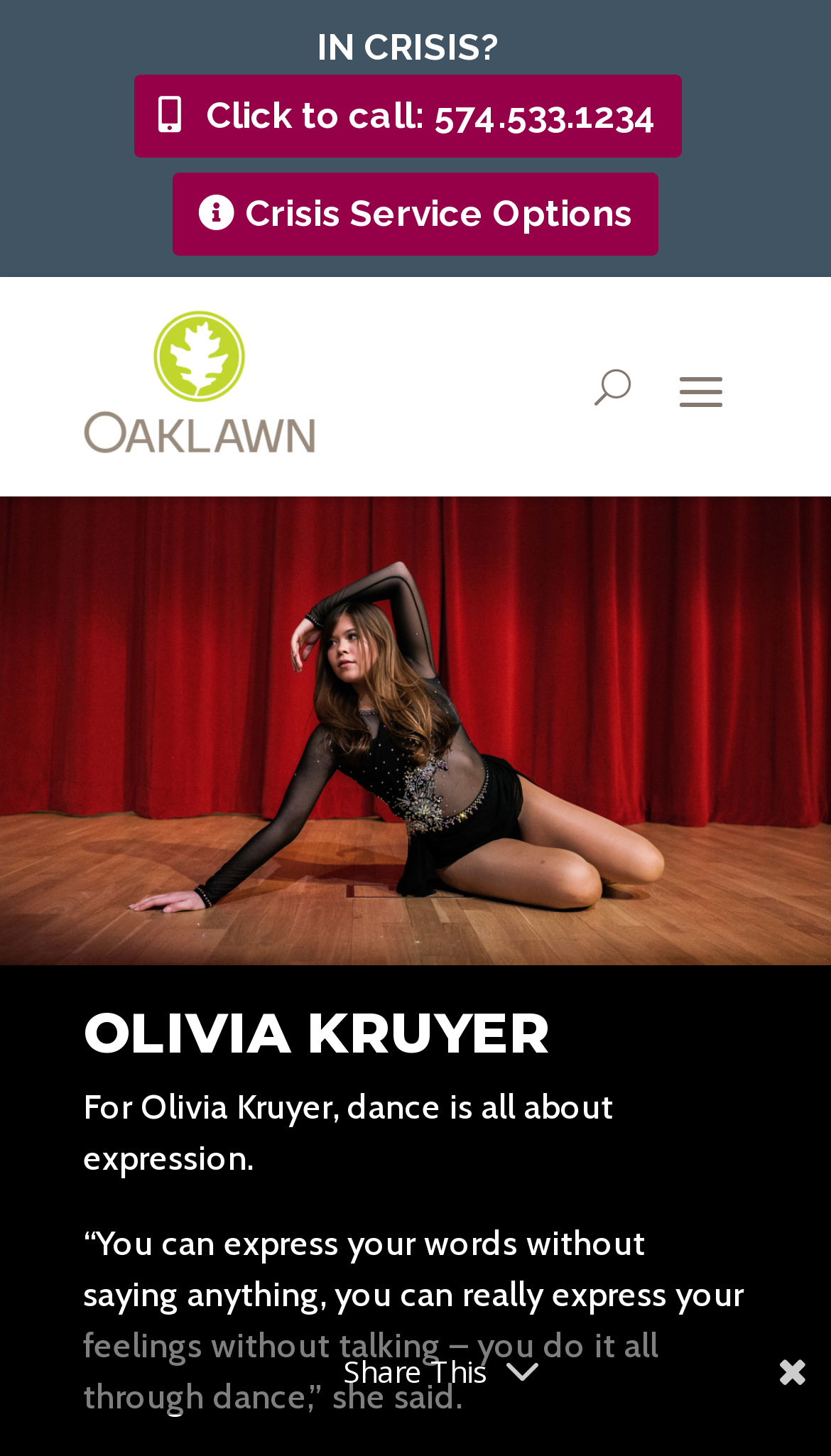What is the phone number to call in crisis?
Using the image as a reference, give an elaborate response to the question.

I found the phone number by looking at the link element with the text 'Click to call: 574.533.1234' which is located at the top of the page.